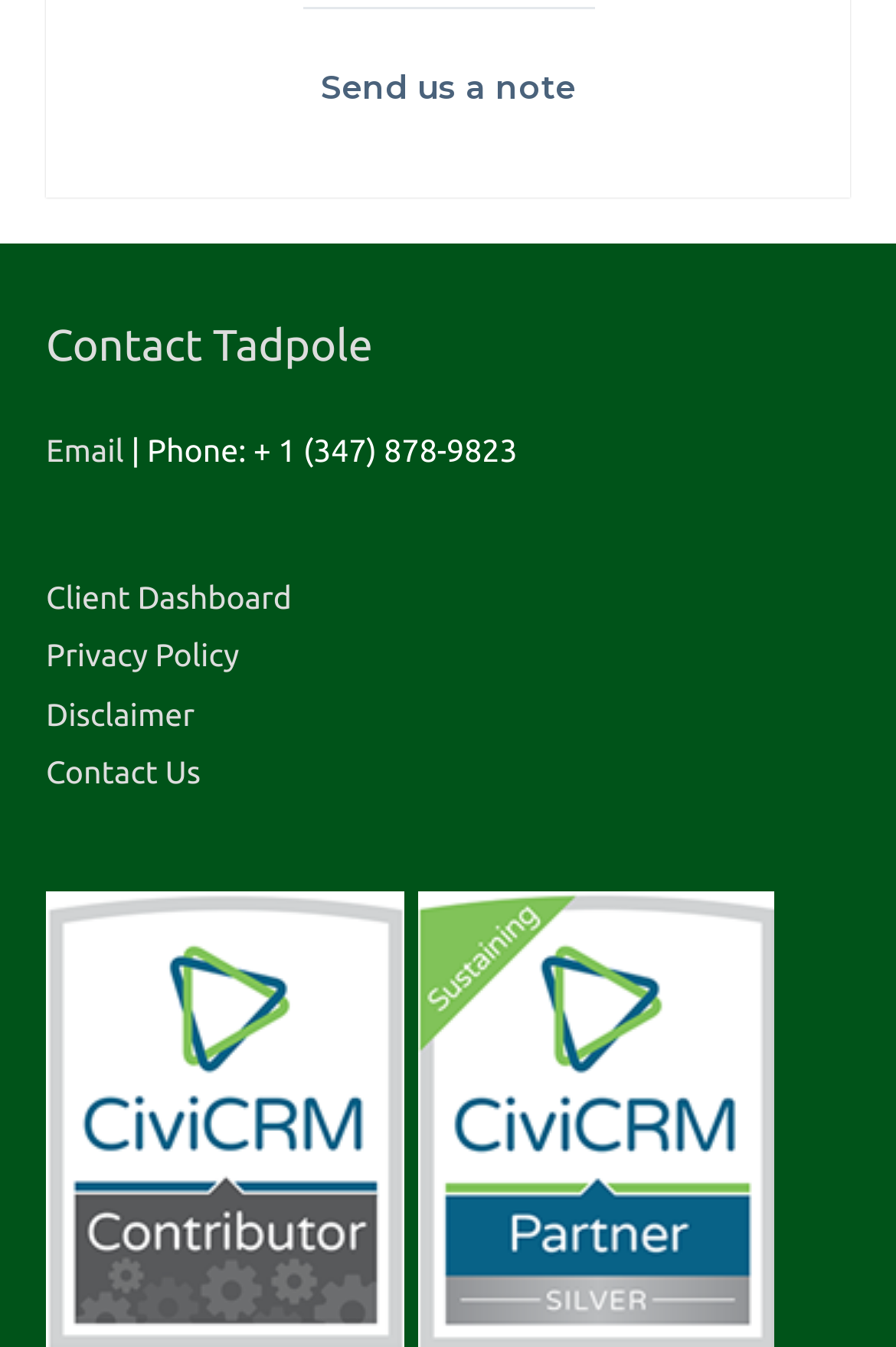Determine the bounding box coordinates of the UI element that matches the following description: "Email". The coordinates should be four float numbers between 0 and 1 in the format [left, top, right, bottom].

[0.051, 0.321, 0.138, 0.348]